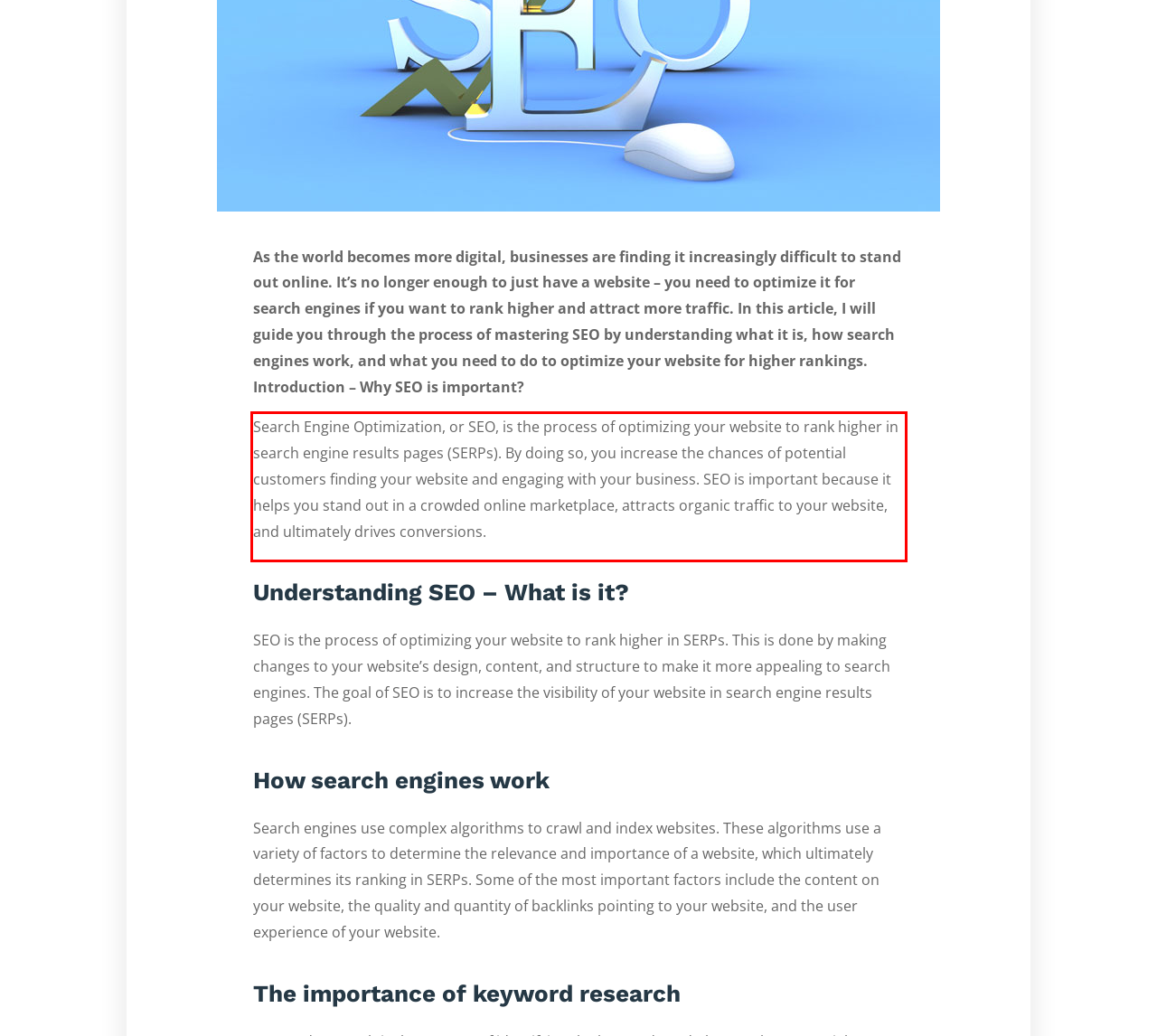Please examine the webpage screenshot and extract the text within the red bounding box using OCR.

Search Engine Optimization, or SEO, is the process of optimizing your website to rank higher in search engine results pages (SERPs). By doing so, you increase the chances of potential customers finding your website and engaging with your business. SEO is important because it helps you stand out in a crowded online marketplace, attracts organic traffic to your website, and ultimately drives conversions.